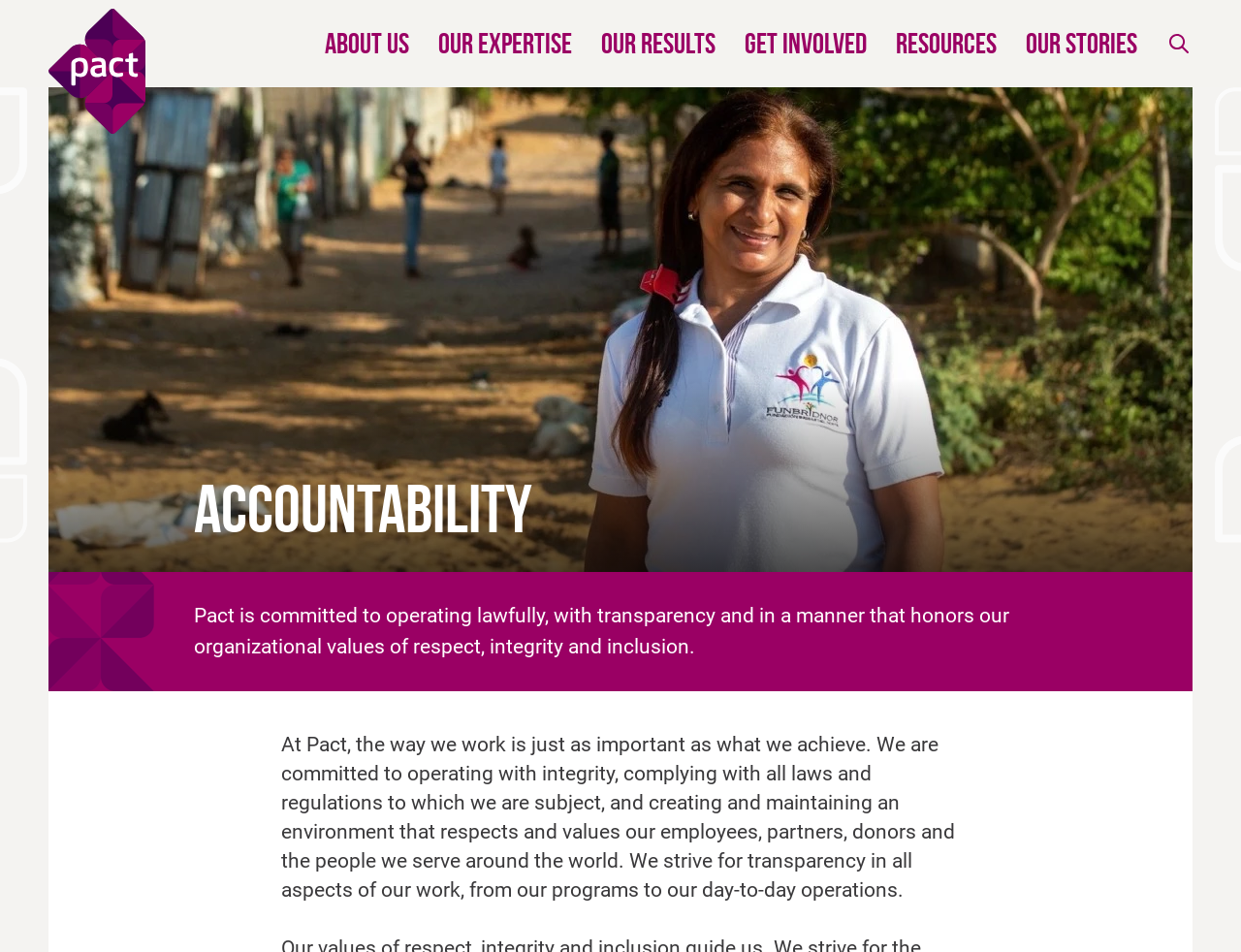Pinpoint the bounding box coordinates of the area that must be clicked to complete this instruction: "Explore 'OUR STORIES'".

[0.815, 0.0, 0.928, 0.092]